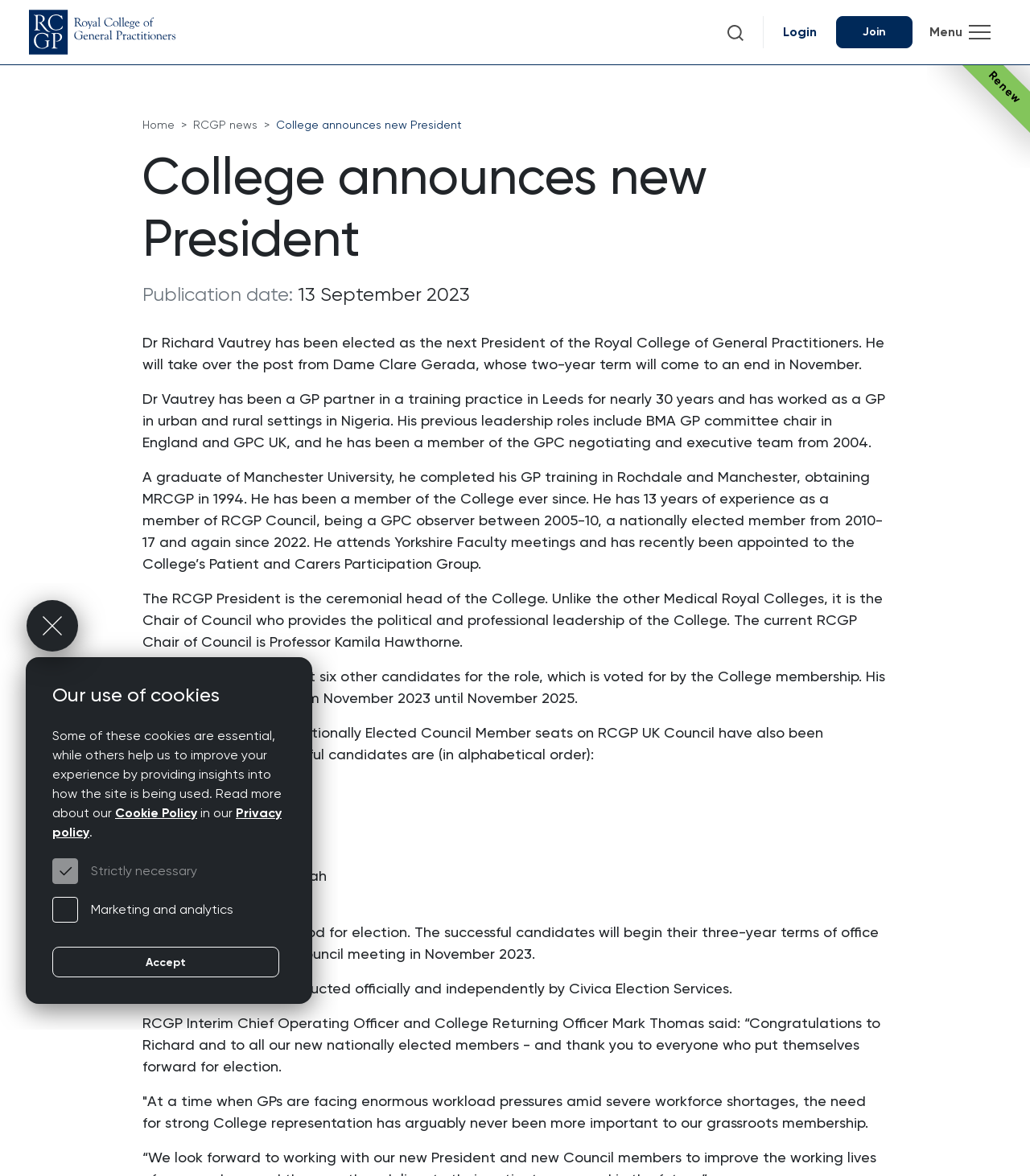How many Nationally Elected Council Member seats were announced?
Please answer the question with as much detail as possible using the screenshot.

The answer can be found in the StaticText element with the text 'Election results for six Nationally Elected Council Member seats on RCGP UK Council have also been announced.'